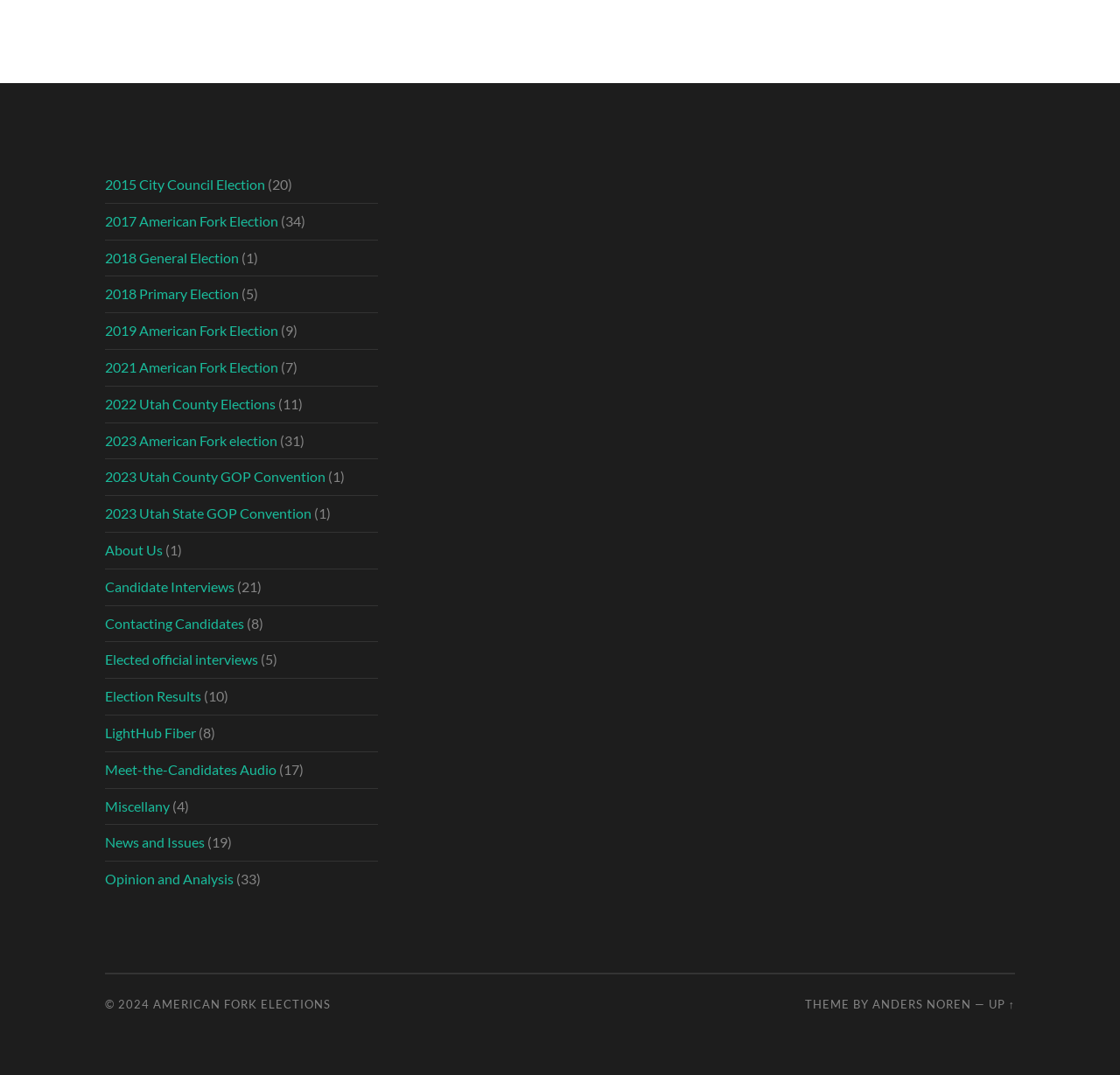Please give the bounding box coordinates of the area that should be clicked to fulfill the following instruction: "Read about the 2023 American Fork election". The coordinates should be in the format of four float numbers from 0 to 1, i.e., [left, top, right, bottom].

[0.094, 0.402, 0.248, 0.417]